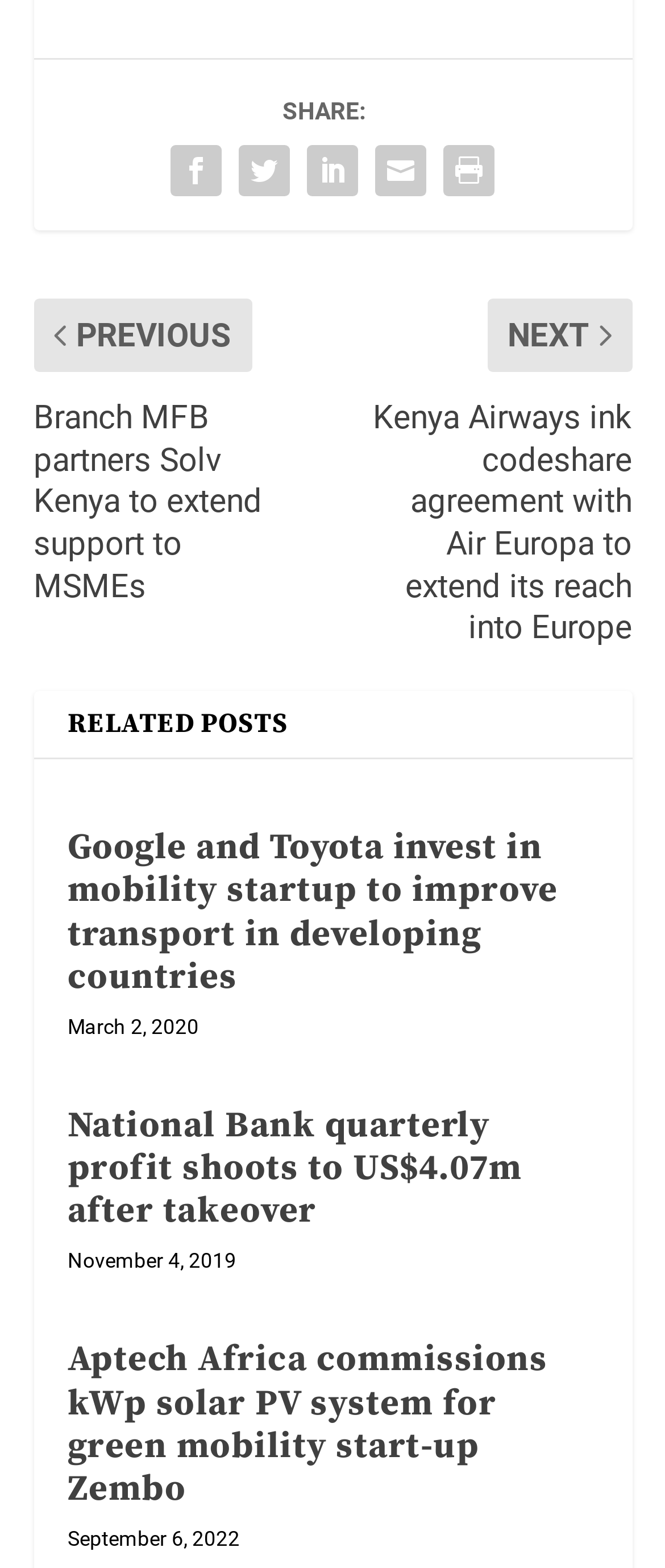Based on the image, give a detailed response to the question: What is the first social media icon?

The first social media icon is Facebook, which can be determined by the Unicode character '' that represents the Facebook logo.